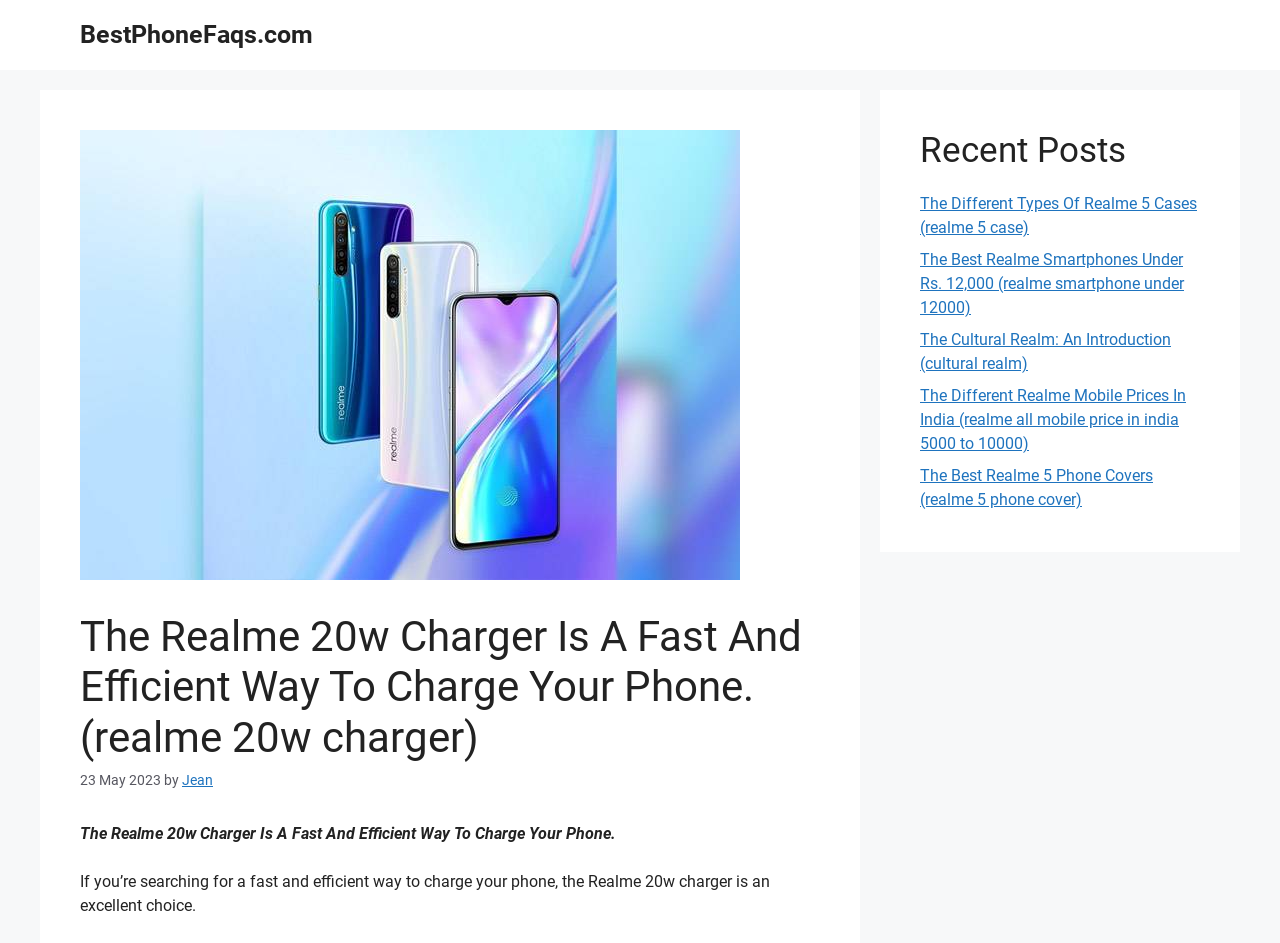Can you pinpoint the bounding box coordinates for the clickable element required for this instruction: "Check the 'Recent Posts' section"? The coordinates should be four float numbers between 0 and 1, i.e., [left, top, right, bottom].

[0.719, 0.138, 0.938, 0.182]